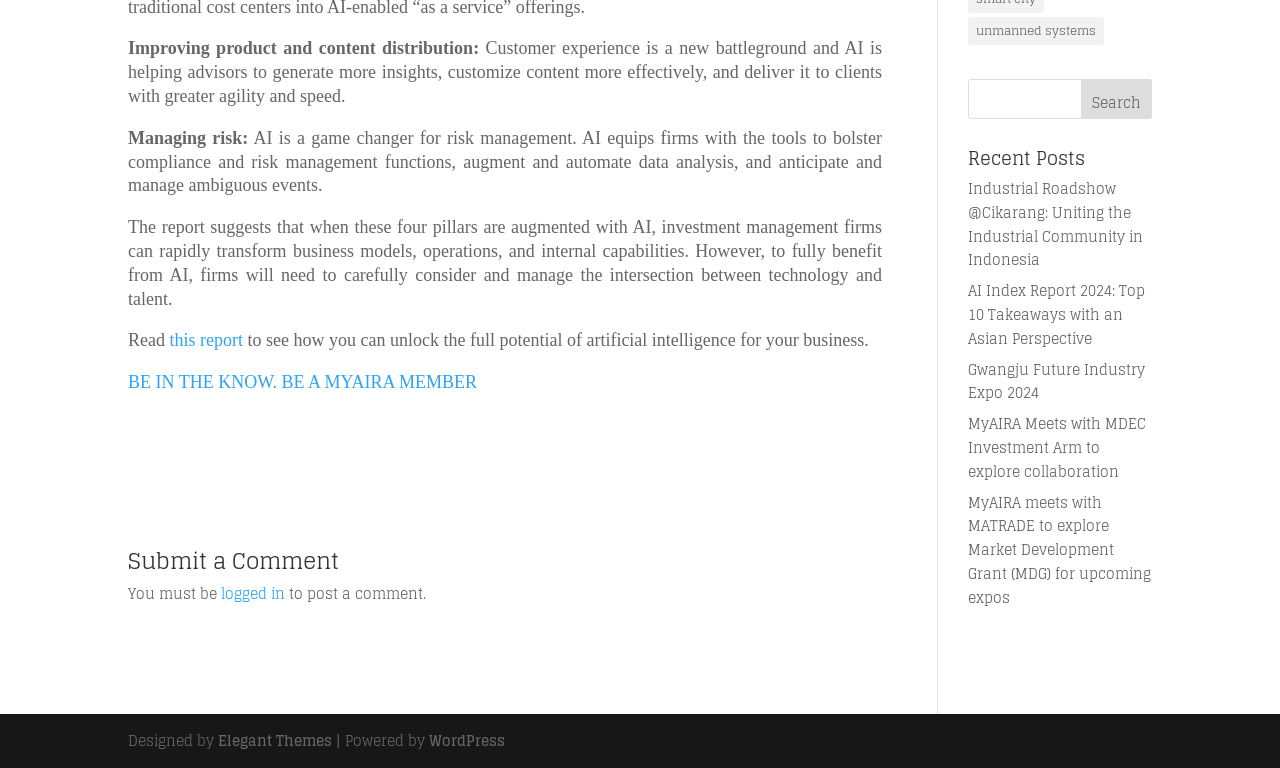Provide the bounding box for the UI element matching this description: "logged in".

[0.173, 0.757, 0.223, 0.789]